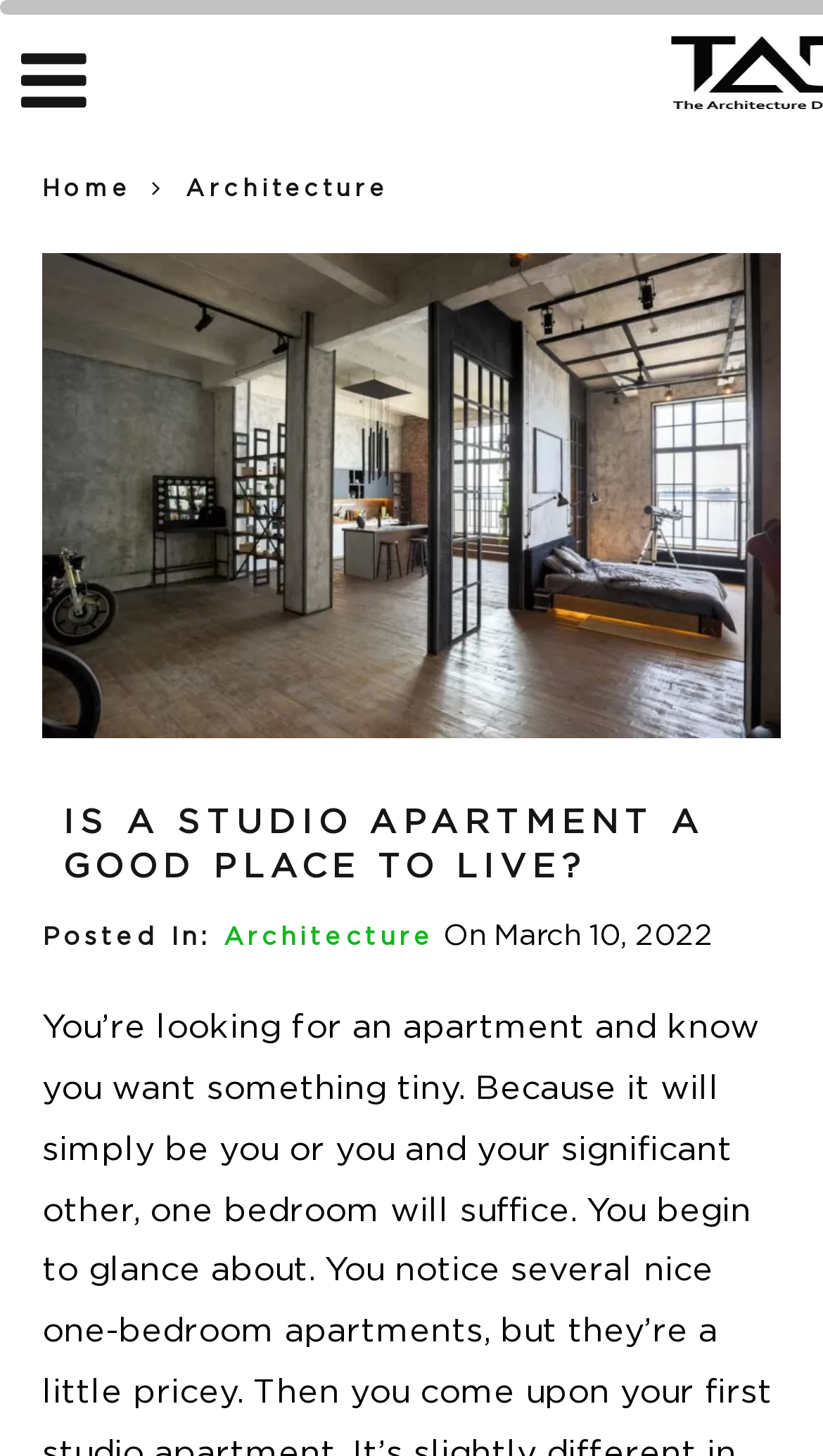Identify the main title of the webpage and generate its text content.

IS A STUDIO APARTMENT A GOOD PLACE TO LIVE?